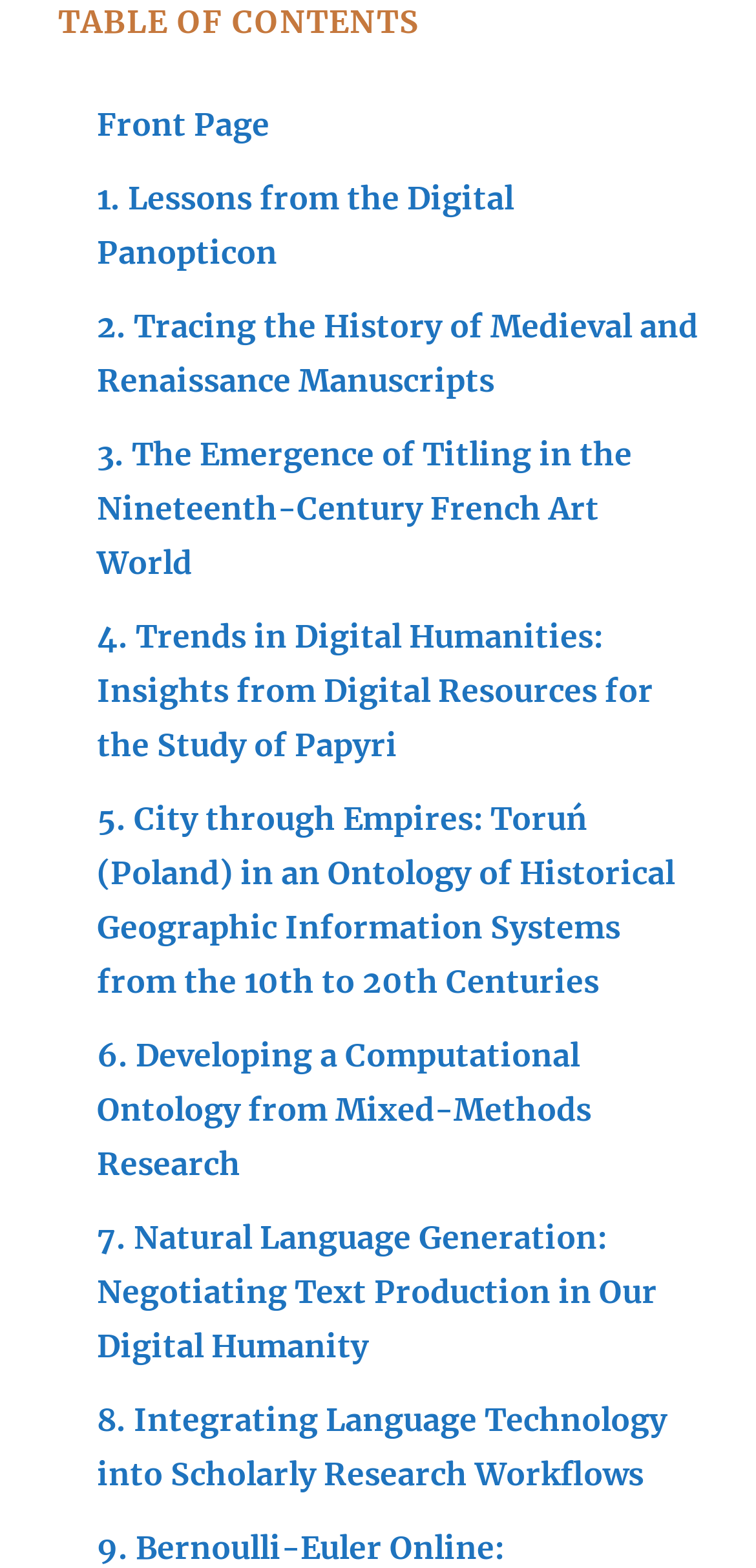Please determine the bounding box coordinates of the element's region to click for the following instruction: "go to Front Page".

[0.128, 0.066, 0.356, 0.091]